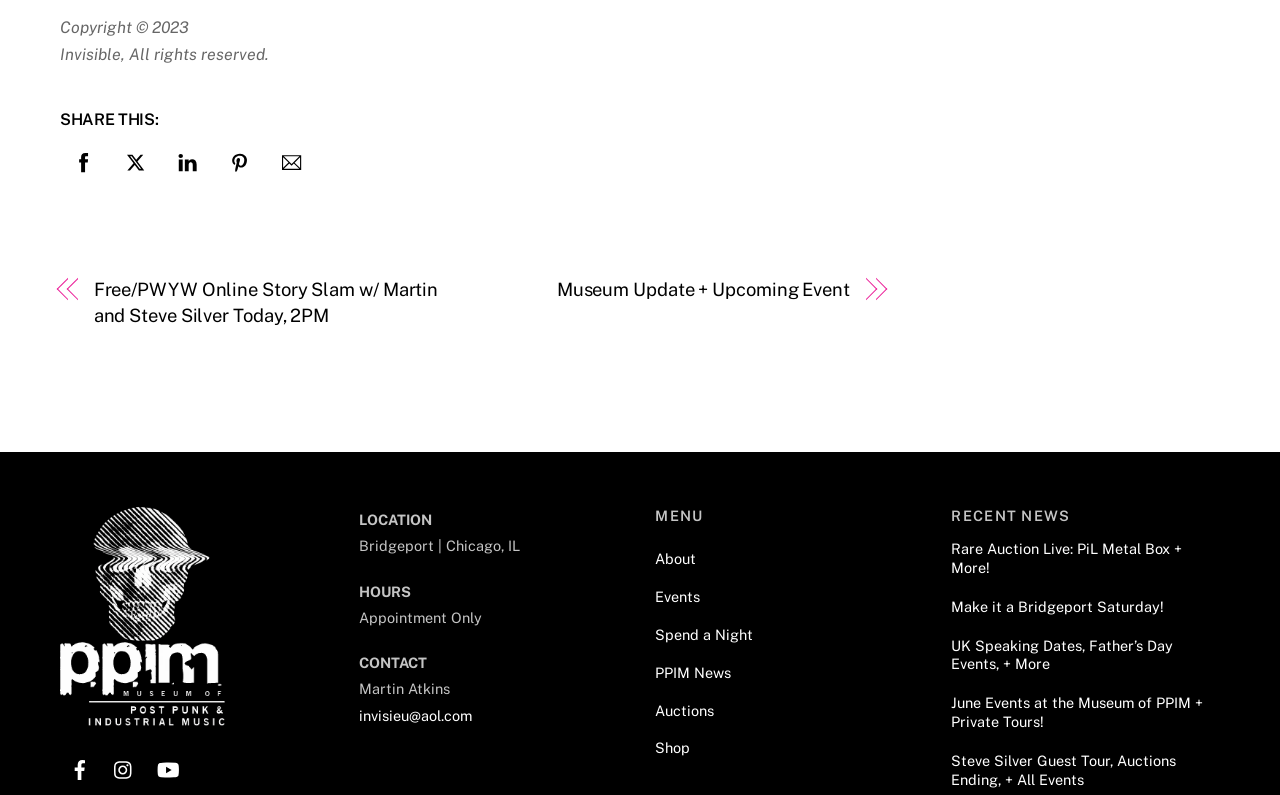Mark the bounding box of the element that matches the following description: "Museum Update + Upcoming Event".

[0.388, 0.348, 0.664, 0.381]